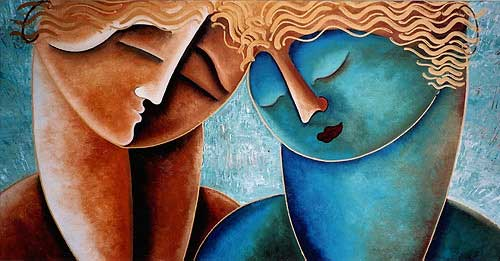What is the theme of the artist's exploration?
Utilize the image to construct a detailed and well-explained answer.

The caption states that the piece is a reflection of the artist's exploration of elemental experiences, emphasizing emotions through color and form.